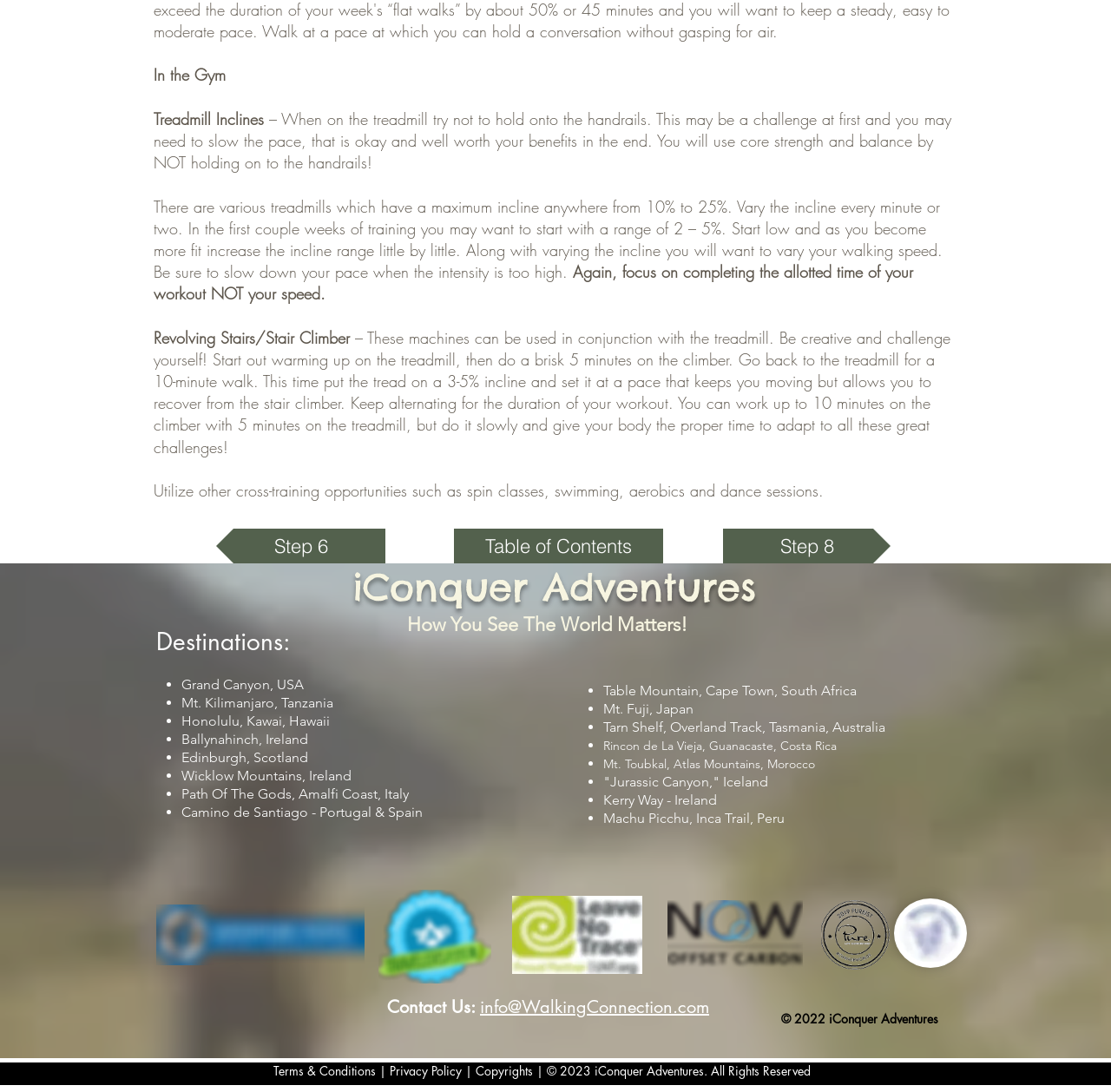How many destinations are listed on the webpage?
Examine the image and give a concise answer in one word or a short phrase.

13